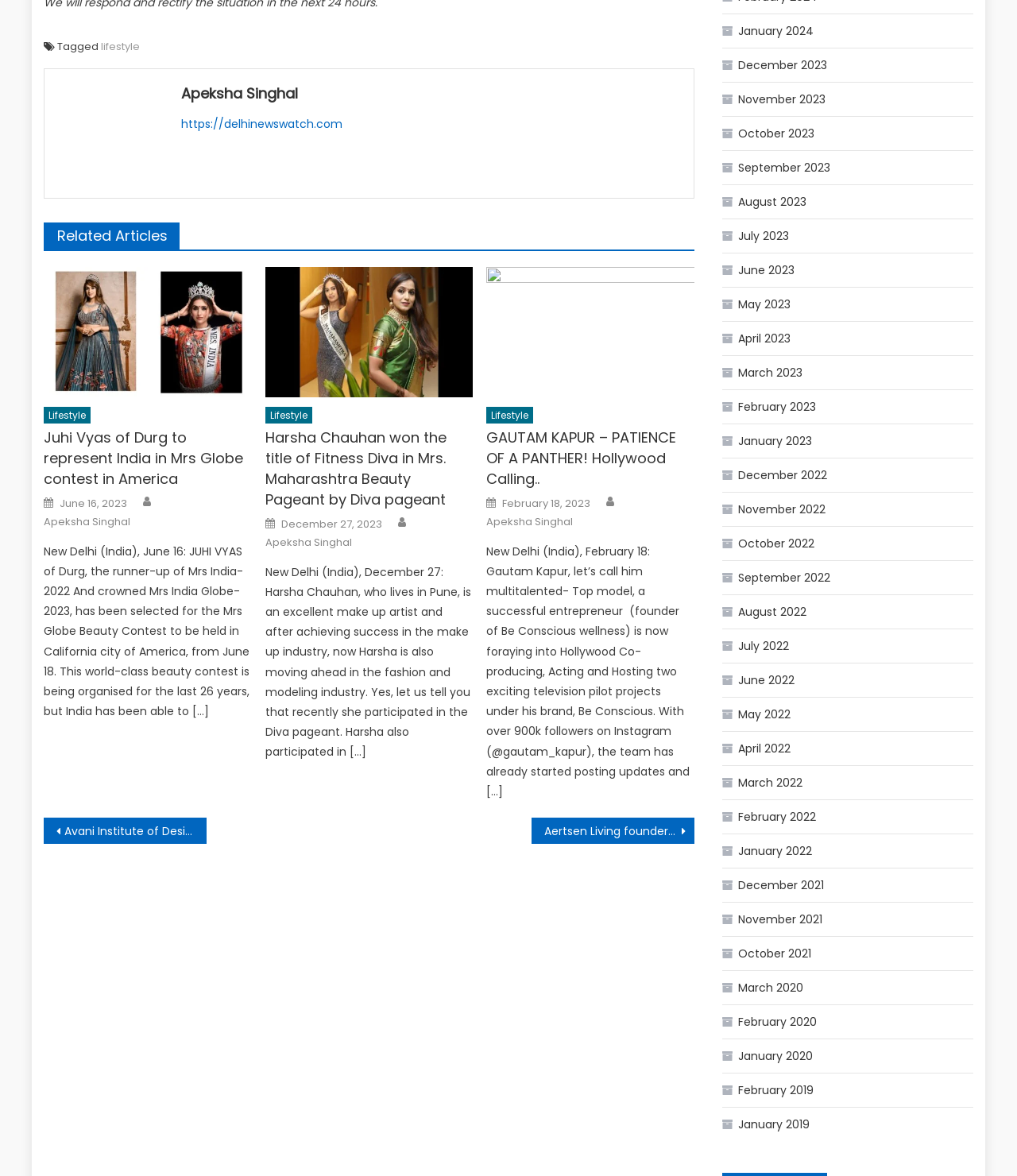Please specify the bounding box coordinates of the clickable region necessary for completing the following instruction: "Click on the 'Lifestyle' link". The coordinates must consist of four float numbers between 0 and 1, i.e., [left, top, right, bottom].

[0.043, 0.346, 0.089, 0.36]